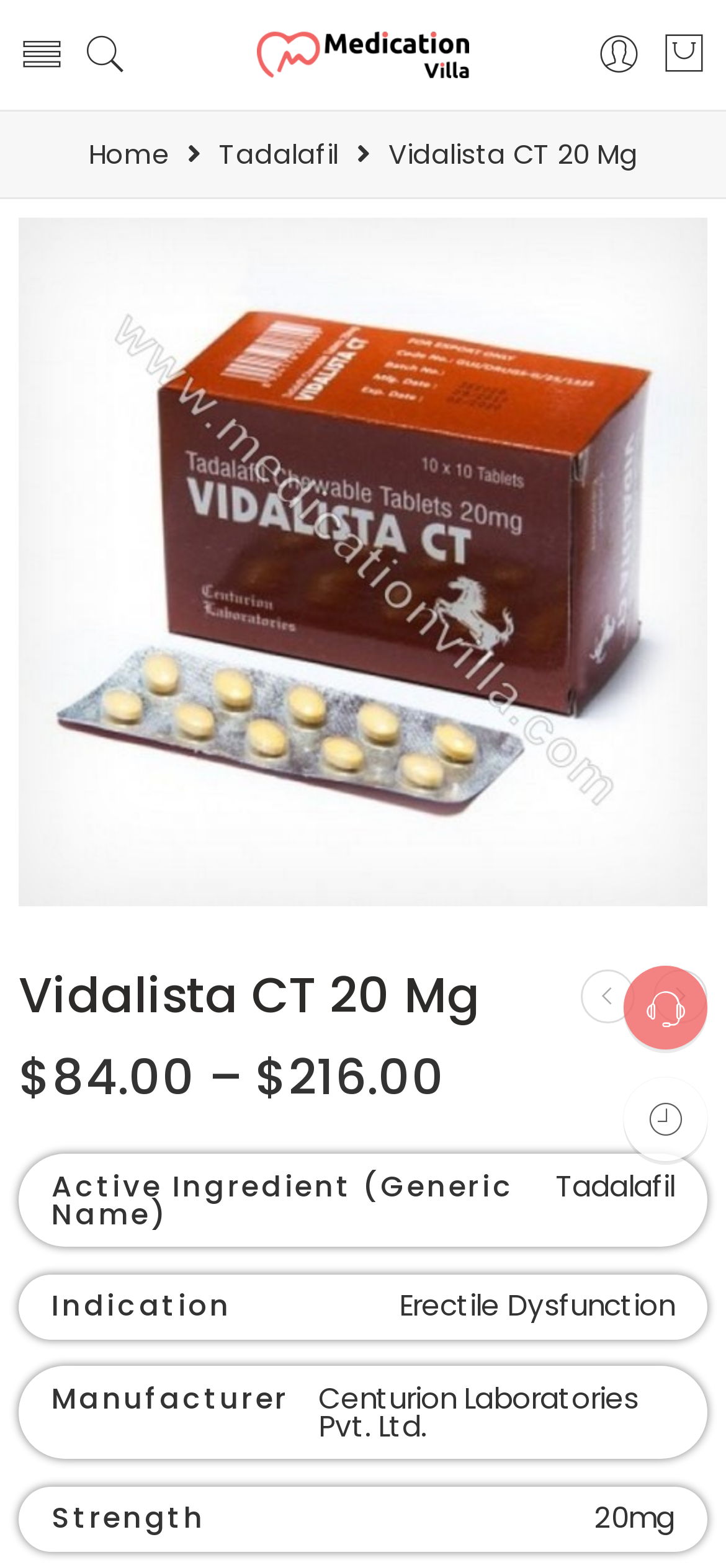Give a short answer using one word or phrase for the question:
What is the name of the medication?

Vidalista CT 20 Mg